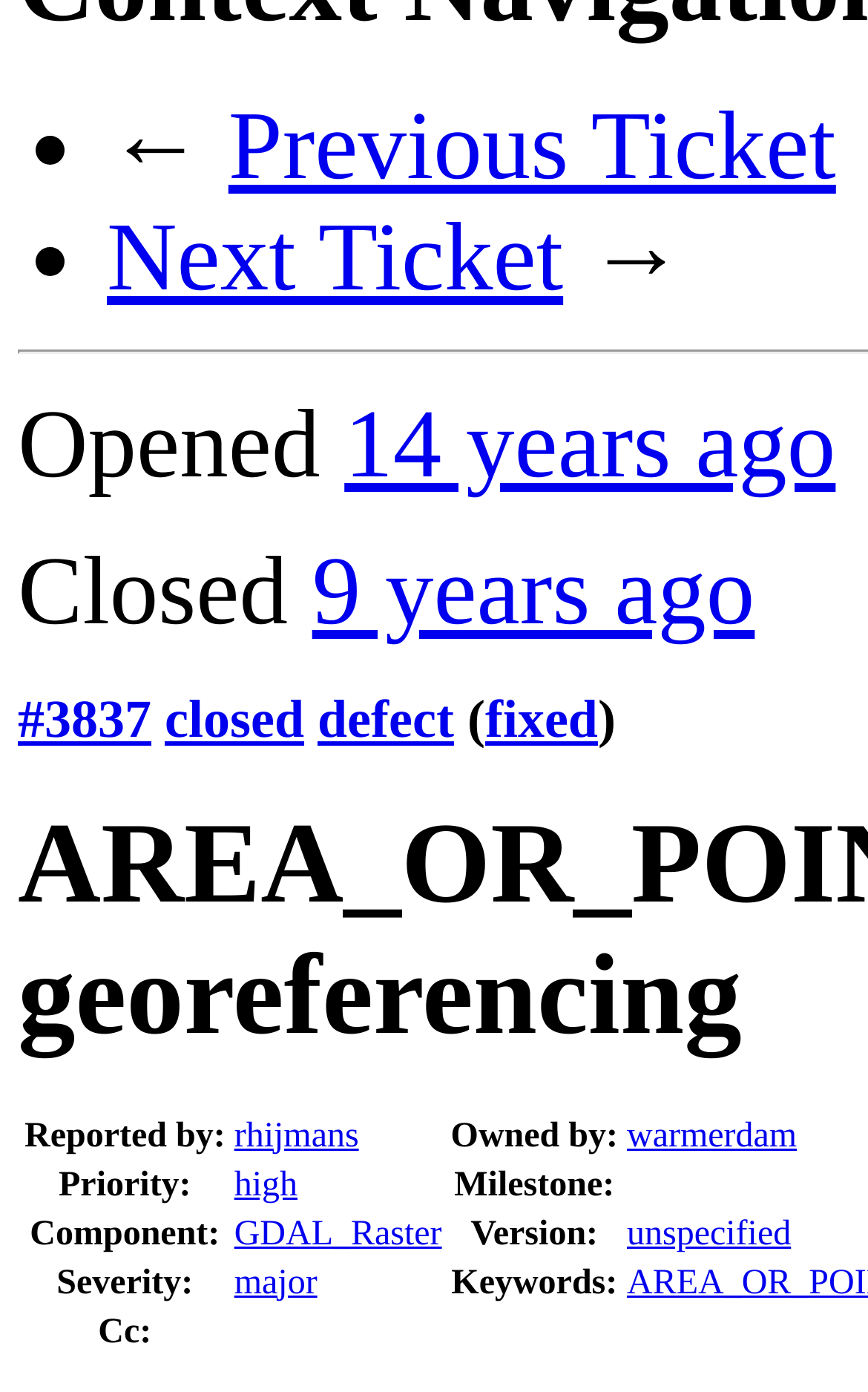What is the status of the ticket?
Please answer the question with a detailed response using the information from the screenshot.

I determined the status of the ticket by looking at the text 'Closed' which is located below the 'Opened' text, indicating that the ticket has been closed.